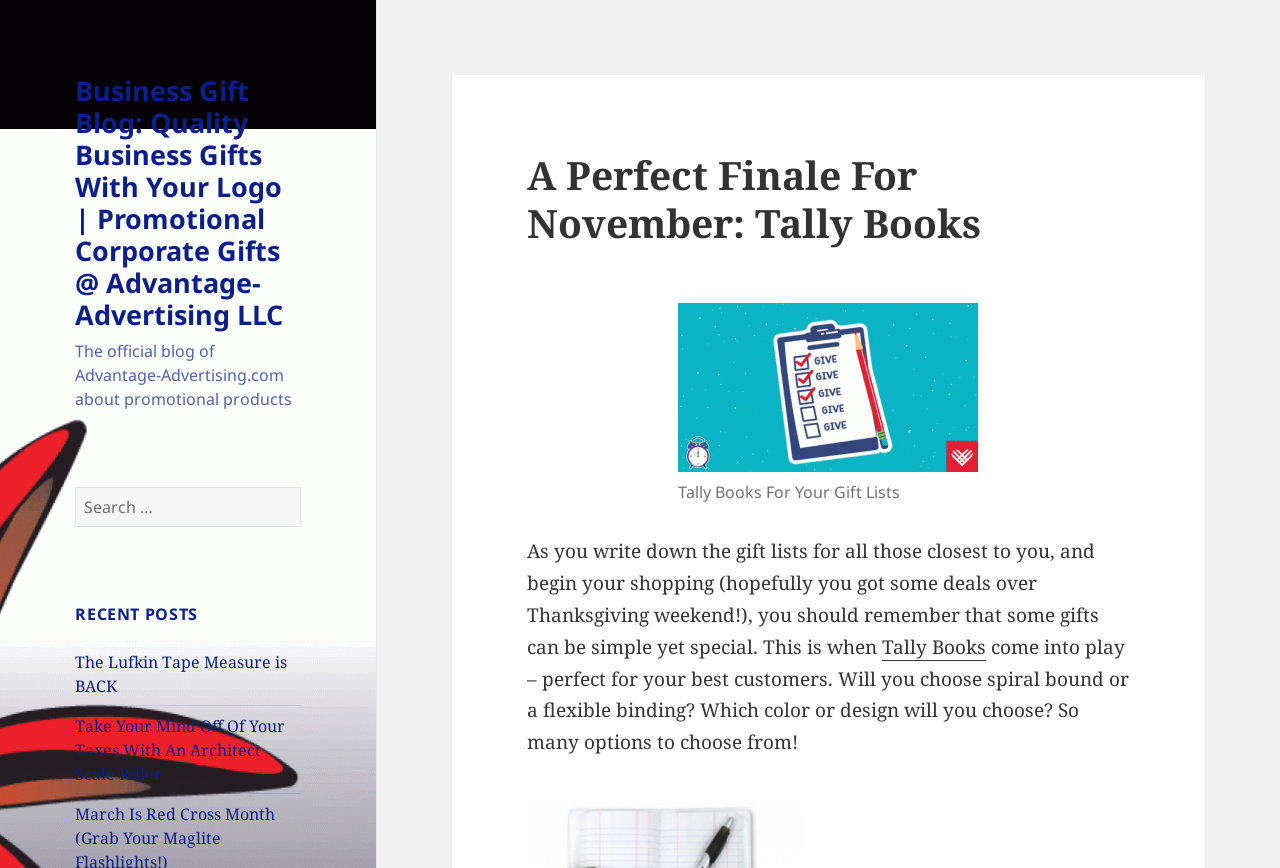Offer an in-depth caption of the entire webpage.

The webpage is a blog post titled "A Perfect Finale For November: Tally Books" on the Business Gift Blog, which focuses on quality business gifts with logos and promotional corporate gifts. 

At the top, there is a link to the blog's homepage, followed by a brief description of the blog. Below this, there is a search bar with a "Search" button. 

The main content of the page is divided into two sections. On the left, there is a list of recent posts, including "The Lufkin Tape Measure is BACK" and "Take Your Mind Off Of Your Taxes With An Architect Scale Ruler". 

On the right, there is a header with the title of the current post, "A Perfect Finale For November: Tally Books". Below this, there is an image of Tally Books with a link to the product. The image is accompanied by a caption that discusses the simplicity and specialness of Tally Books as gifts for customers. The text also mentions the various options available for the books, such as spiral bound or flexible binding, and different colors and designs.